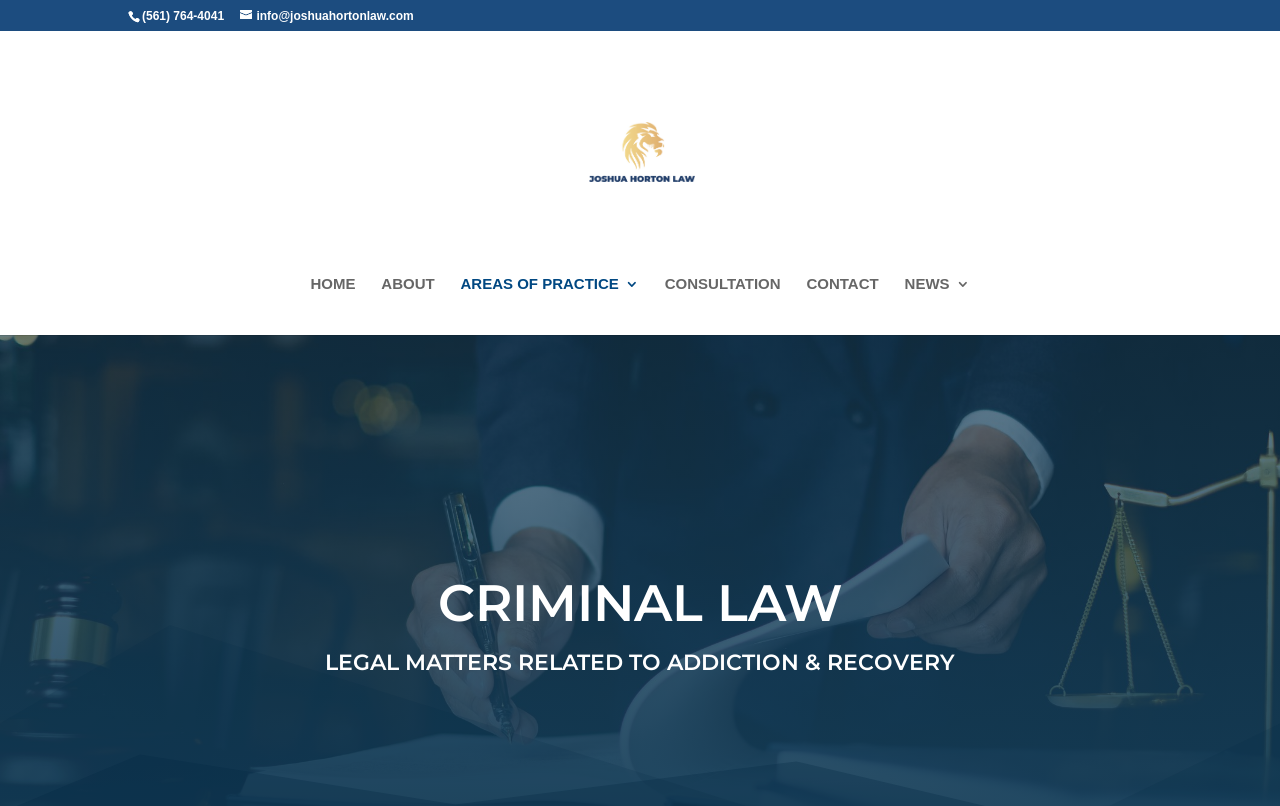What is the email address of Joshua Horton Law? From the image, respond with a single word or brief phrase.

info@joshuahortonlaw.com